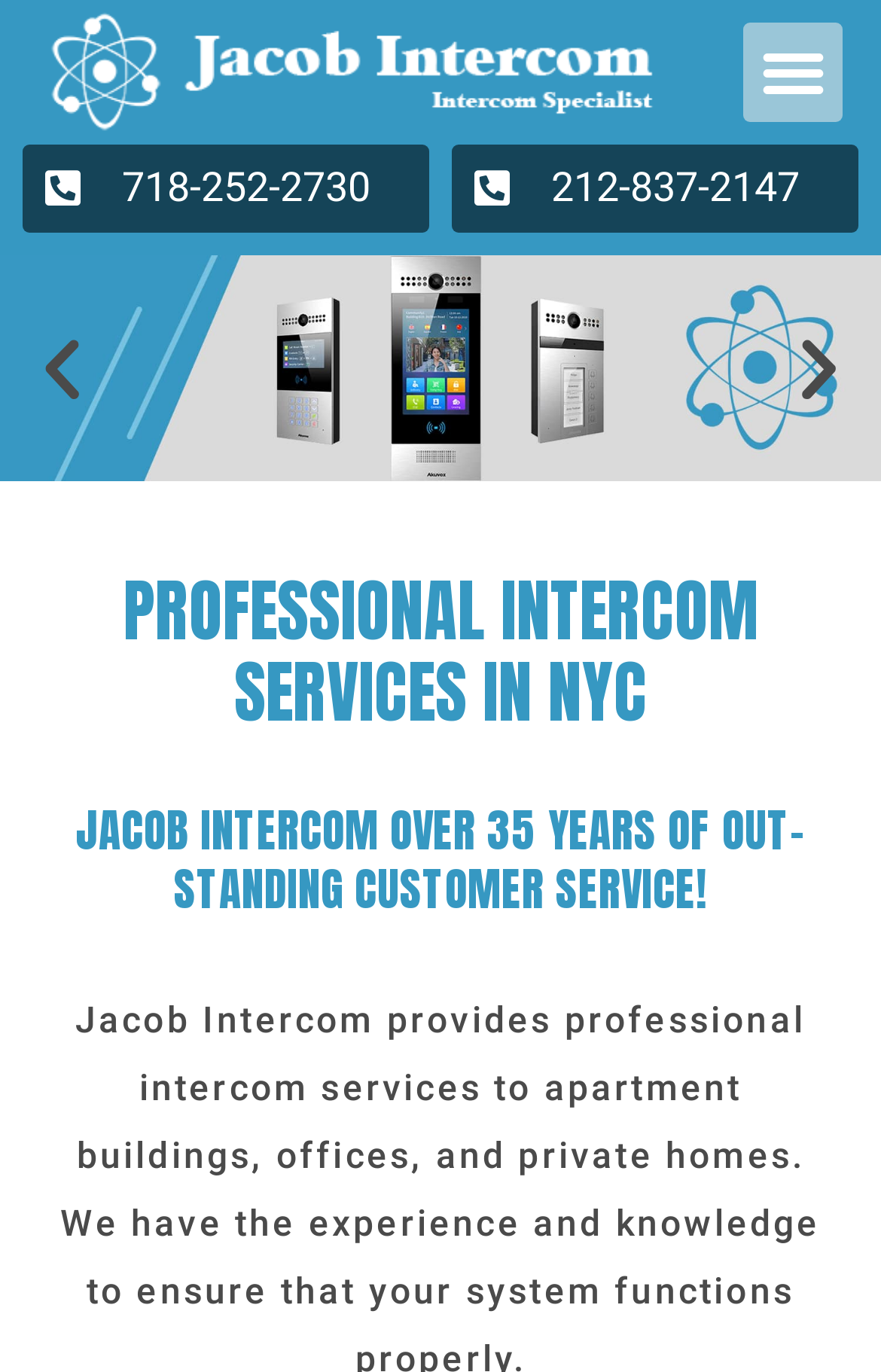Refer to the image and offer a detailed explanation in response to the question: What is the company's name?

The company's name is Jacob Intercom, which is evident from the logo image at the top left corner of the webpage and the heading 'JACOB INTERCOM OVER 35 YEARS OF OUT-STANDING CUSTOMER SERVICE!'.